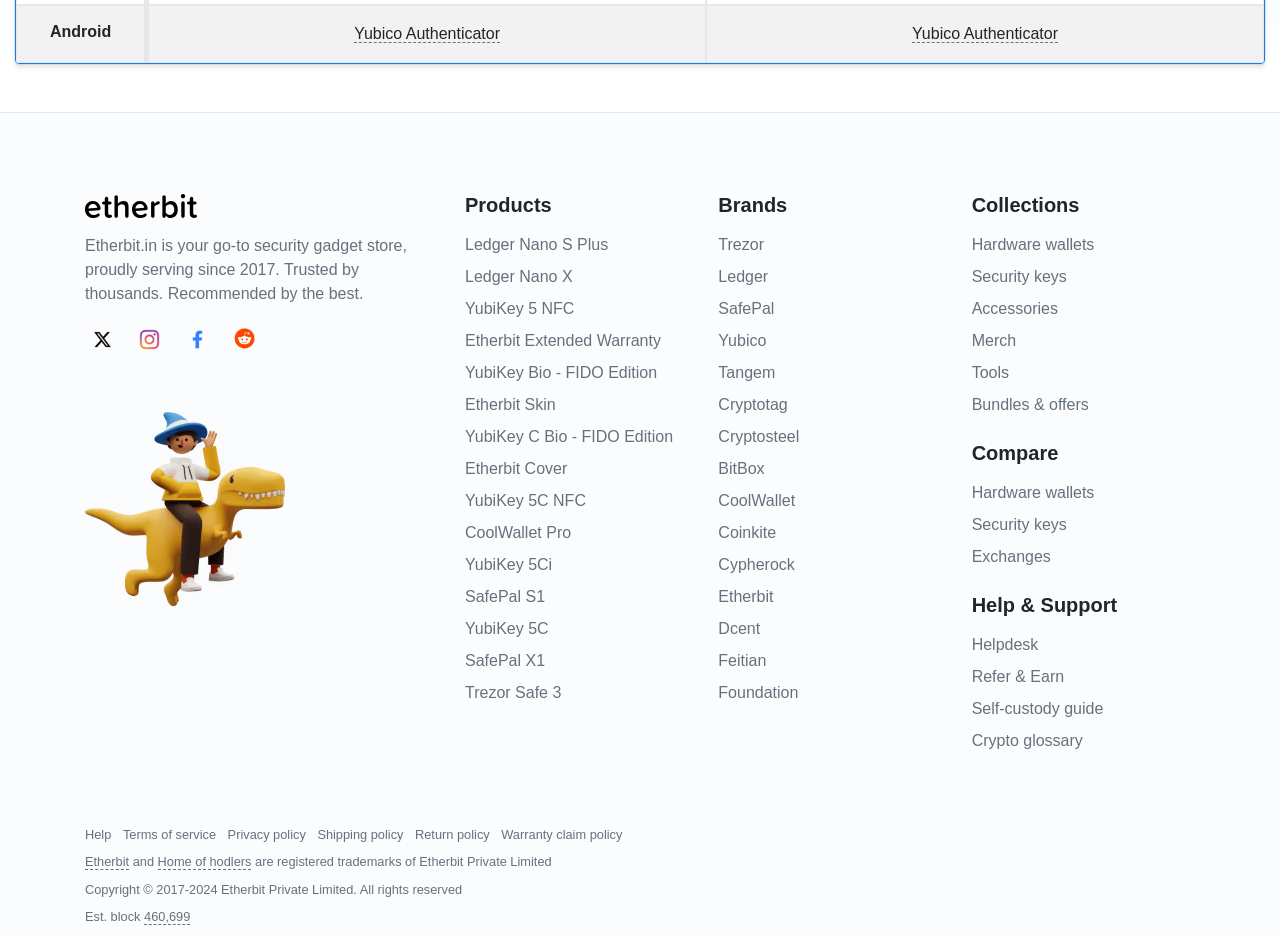Find the bounding box coordinates of the element to click in order to complete this instruction: "Learn more about 'Ledger Nano S Plus'". The bounding box coordinates must be four float numbers between 0 and 1, denoted as [left, top, right, bottom].

[0.363, 0.252, 0.475, 0.271]